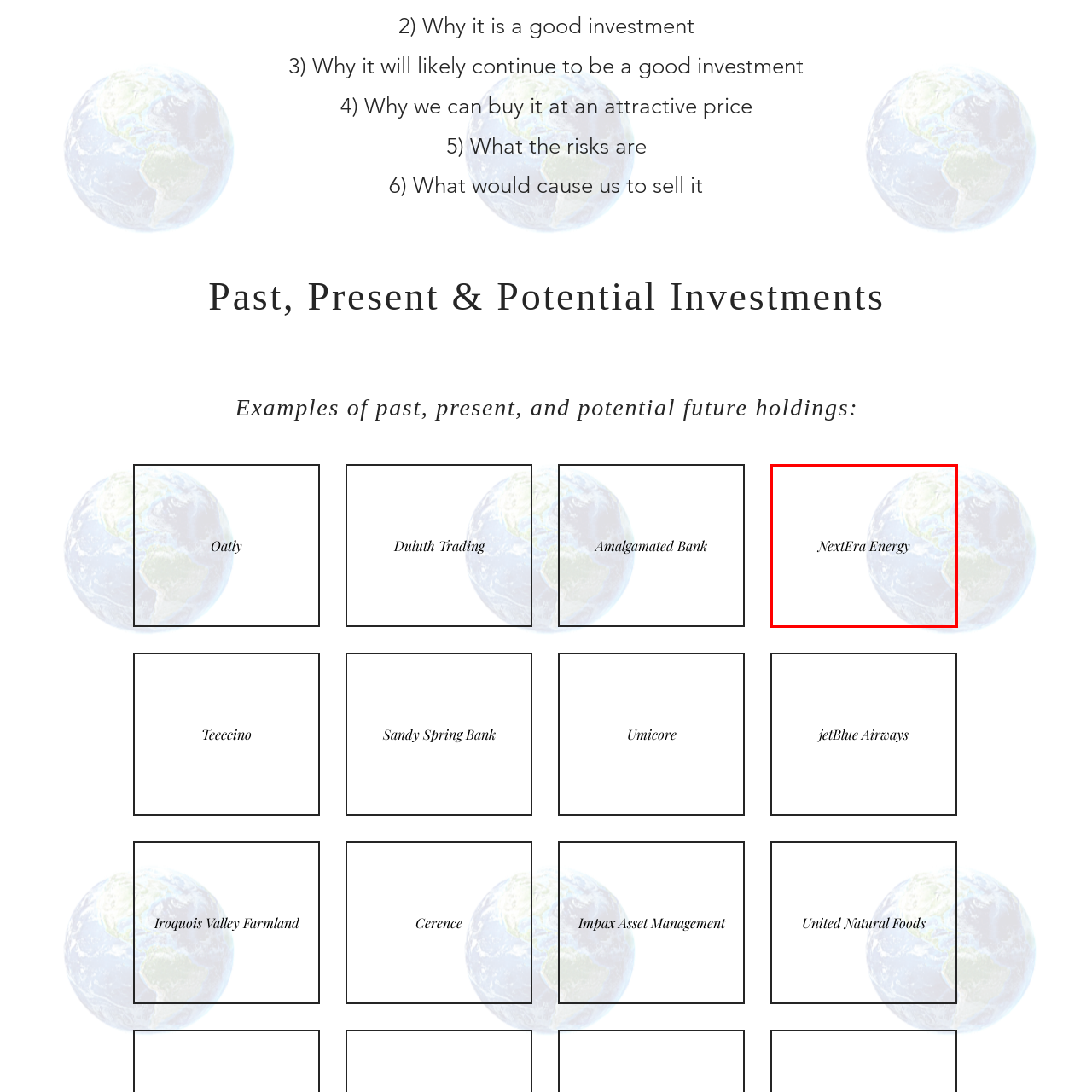Generate a detailed caption for the picture within the red-bordered area.

The image features a stylized representation of the Earth, symbolizing a global perspective, with the name "NextEra Energy" prominently displayed in an elegant script. This visually striking design aligns with NextEra Energy's focus on renewable energy and sustainability, reflecting their commitment to leading the transition to clean energy sources. The context suggests a discussion of investment prospects, underscoring NextEra Energy's potential as a valuable holding in future investment strategies. This image likely serves as a visual anchor in a section dedicated to explaining the company's past, present, and future investment opportunities.